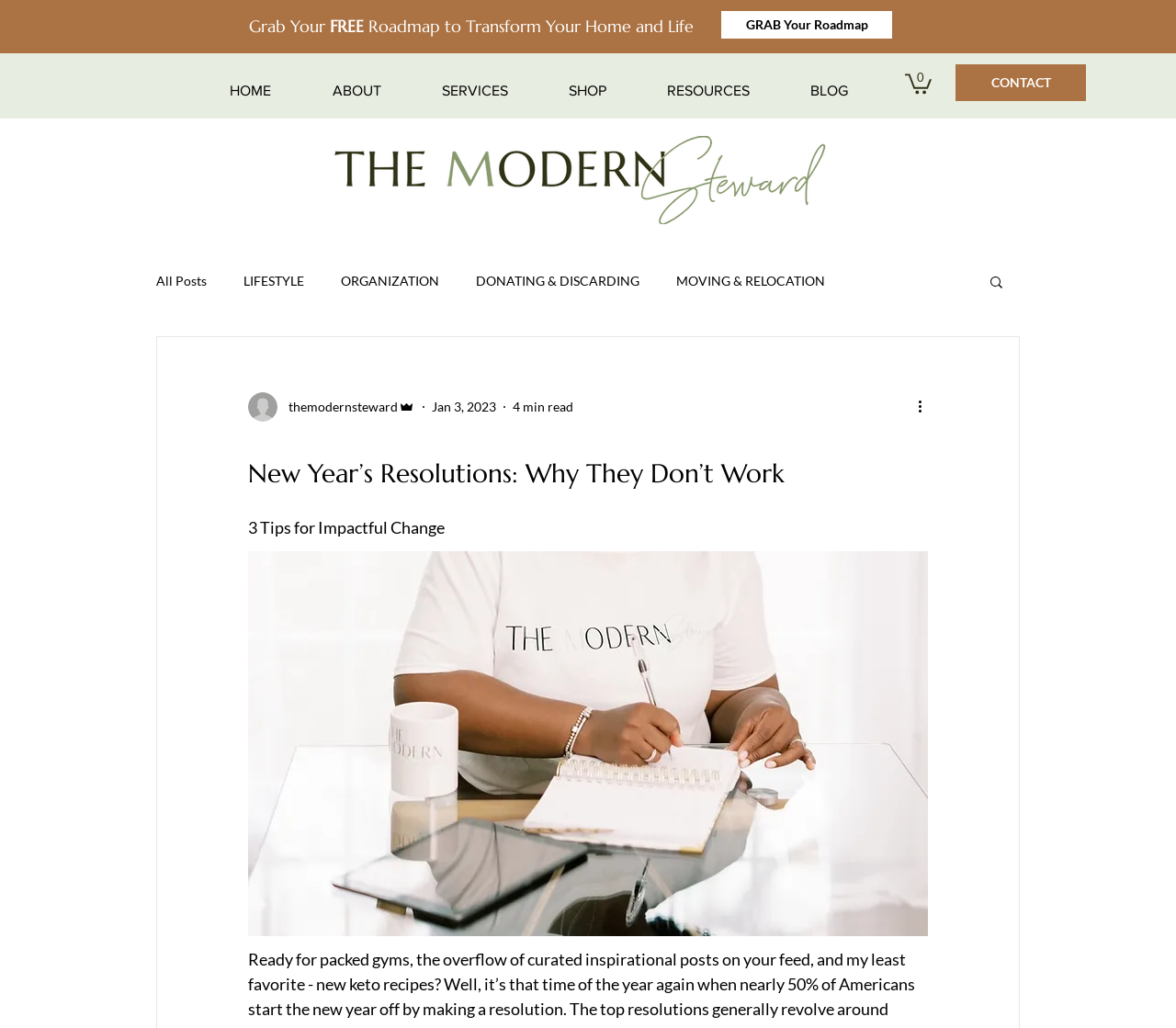Determine the bounding box coordinates (top-left x, top-left y, bottom-right x, bottom-right y) of the UI element described in the following text: MOVING & RELOCATION

[0.575, 0.265, 0.702, 0.281]